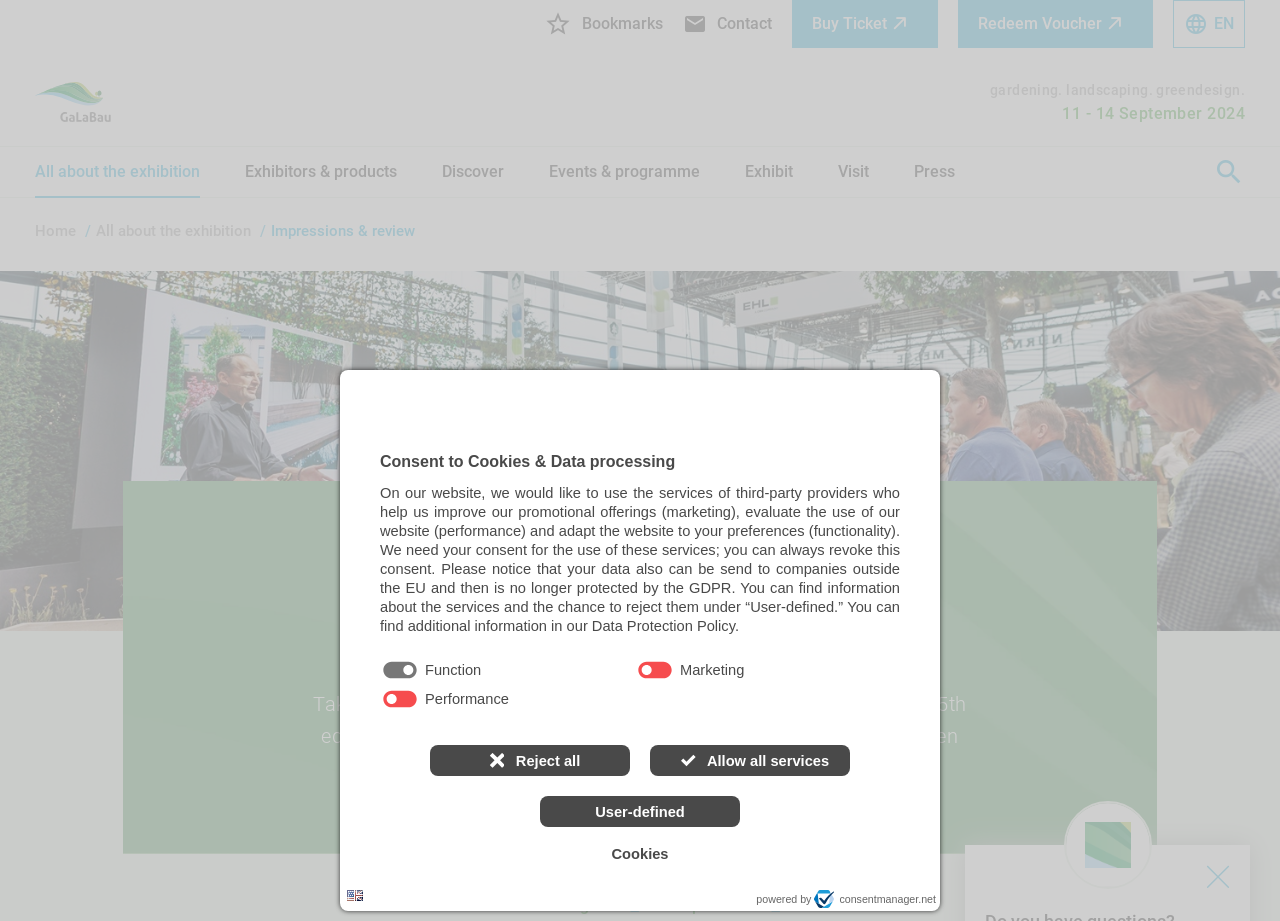Provide the bounding box coordinates of the HTML element this sentence describes: "Contact". The bounding box coordinates consist of four float numbers between 0 and 1, i.e., [left, top, right, bottom].

[0.534, 0.0, 0.619, 0.052]